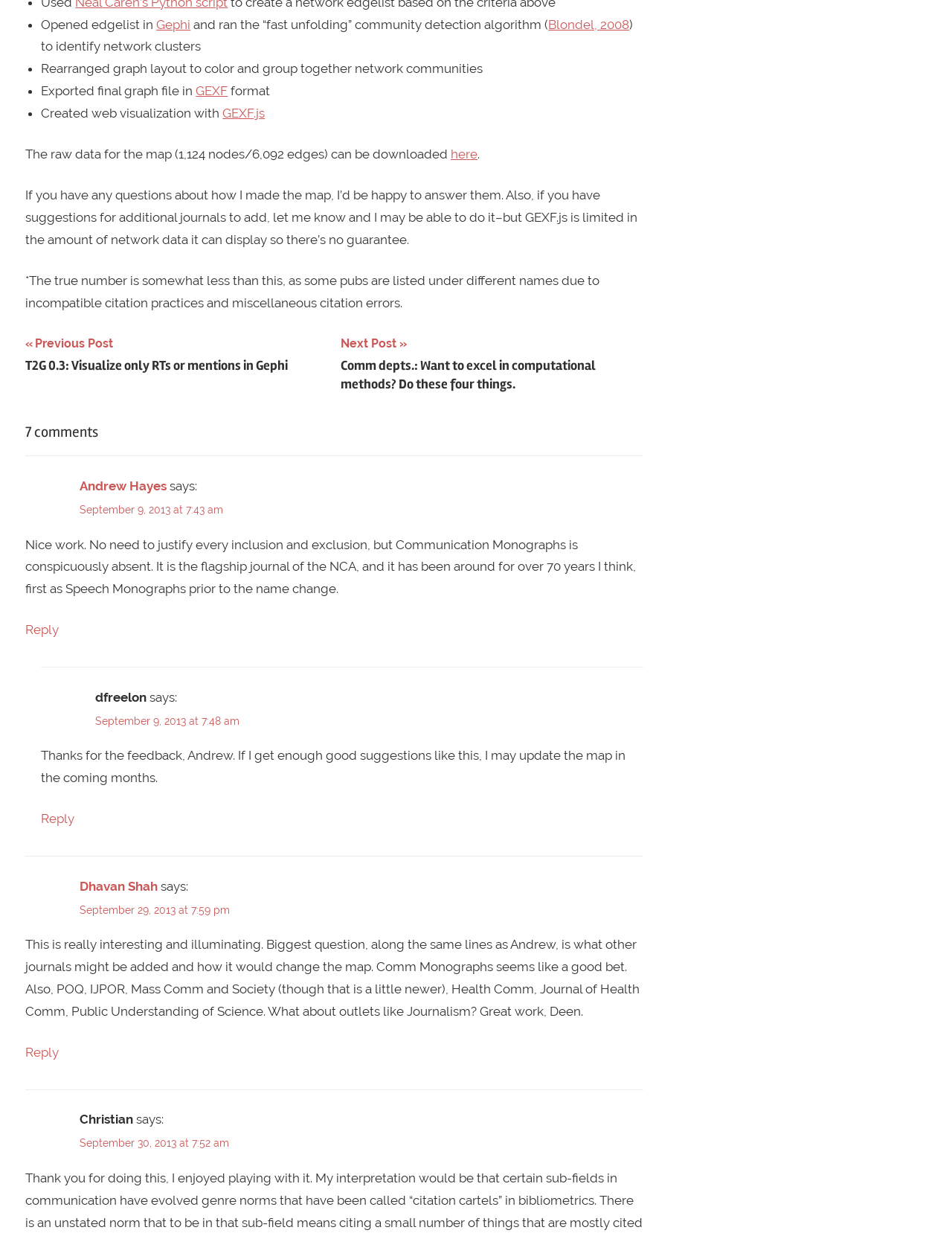Find and provide the bounding box coordinates for the UI element described here: "Reply". The coordinates should be given as four float numbers between 0 and 1: [left, top, right, bottom].

[0.043, 0.656, 0.078, 0.669]